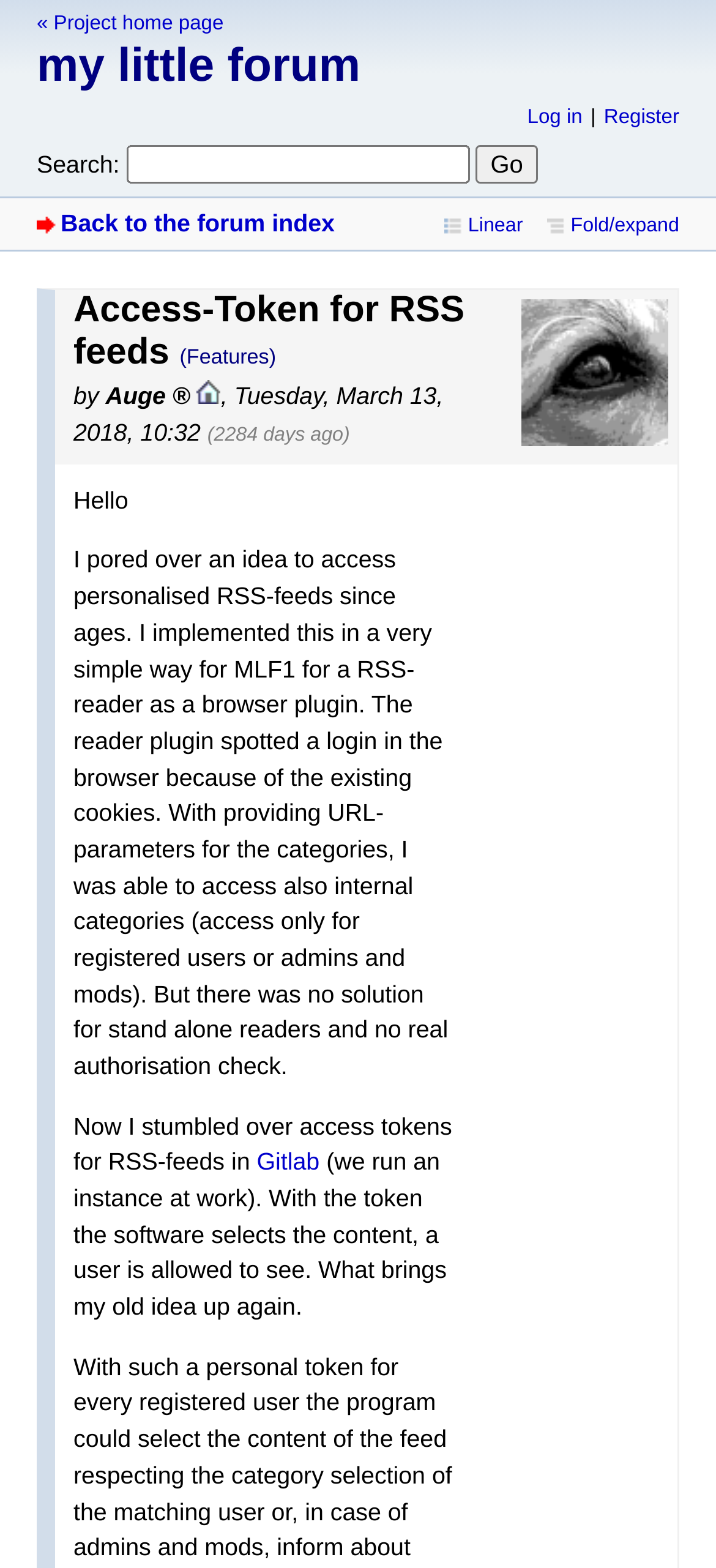Provide a thorough description of the webpage's content and layout.

The webpage is a forum discussion page titled "Access-Token for RSS feeds" with a focus on a specific topic. At the top left, there is a link to the project home page, followed by a heading with the title of the forum. Below the title, there are two links, "Log in" and "Register", positioned at the top right corner of the page.

A search form is located below the title, with a label "Search:" and a search box, accompanied by a "Go" button. Underneath the search form, there is a link to go back to the forum index.

The main content of the page is a discussion thread, which starts with a header section that includes an avatar image, a heading with the title of the discussion, and information about the author, including their name and a link to their profile. The discussion text is divided into several paragraphs, with links to external resources, such as Gitlab, and mentions of specific dates and times.

There are several links and buttons scattered throughout the page, including links to switch the display mode to "Linear" or "Fold/expand", and a link to the administrator's profile. The page also contains some generic text elements, such as commas and parentheses, which are used to separate and organize the content.